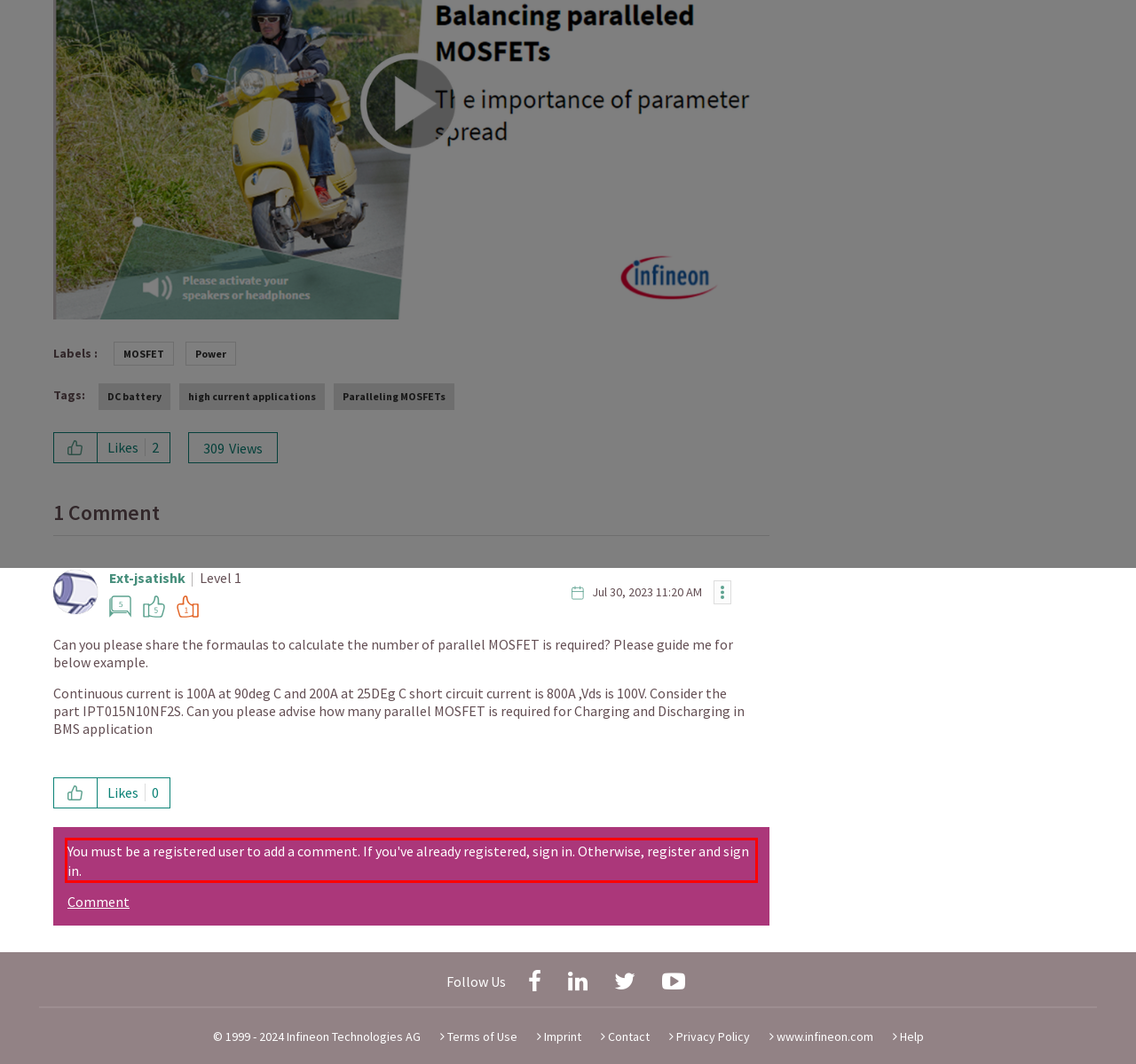Examine the webpage screenshot and use OCR to recognize and output the text within the red bounding box.

You must be a registered user to add a comment. If you've already registered, sign in. Otherwise, register and sign in.